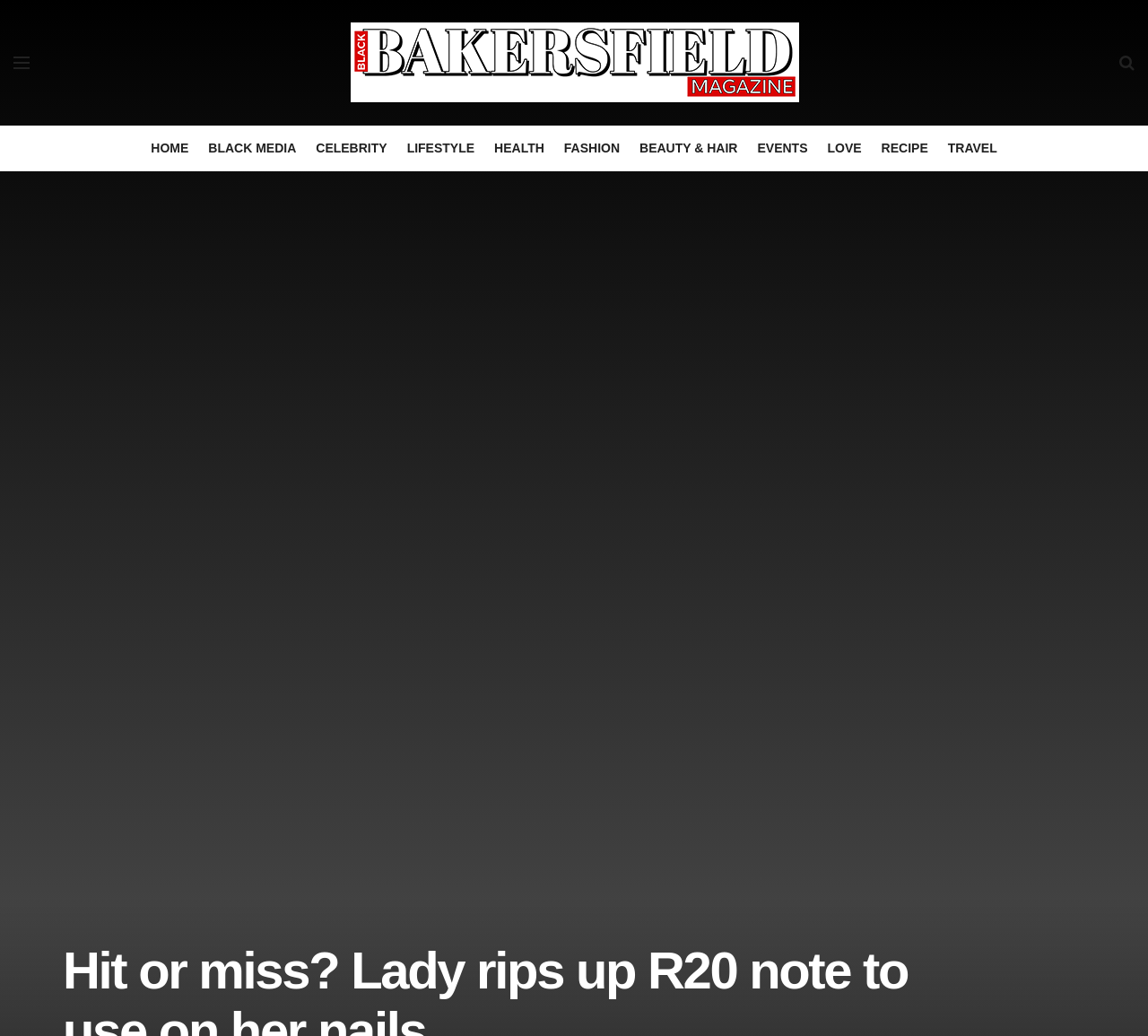What is the position of the FASHION category?
Examine the screenshot and reply with a single word or phrase.

Sixth